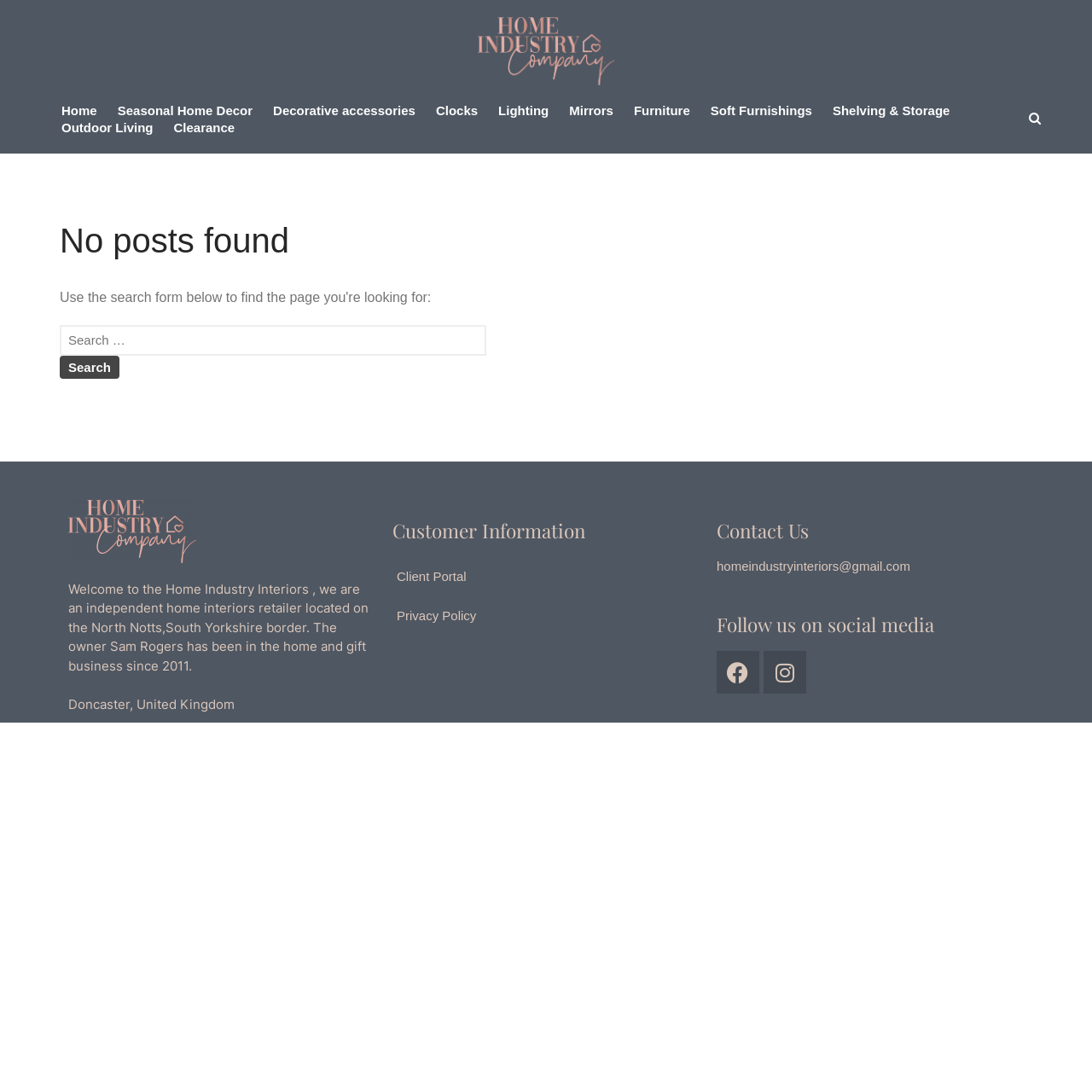What type of business is Home Industry Interiors?
Refer to the image and offer an in-depth and detailed answer to the question.

The type of business can be inferred from the static text 'Welcome to the Home Industry Interiors, we are an independent home interiors retailer...' at the top left corner of the page.